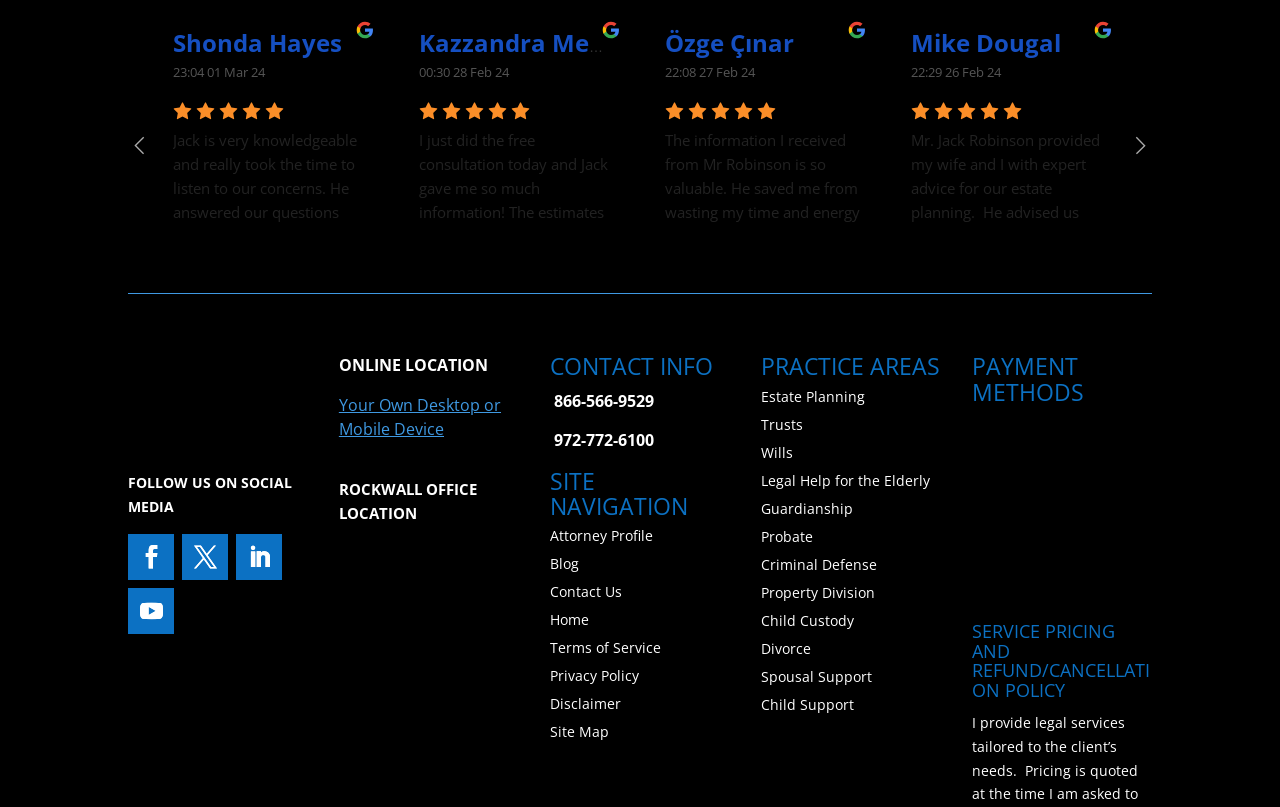From the element description: "Home", extract the bounding box coordinates of the UI element. The coordinates should be expressed as four float numbers between 0 and 1, in the order [left, top, right, bottom].

[0.43, 0.756, 0.46, 0.78]